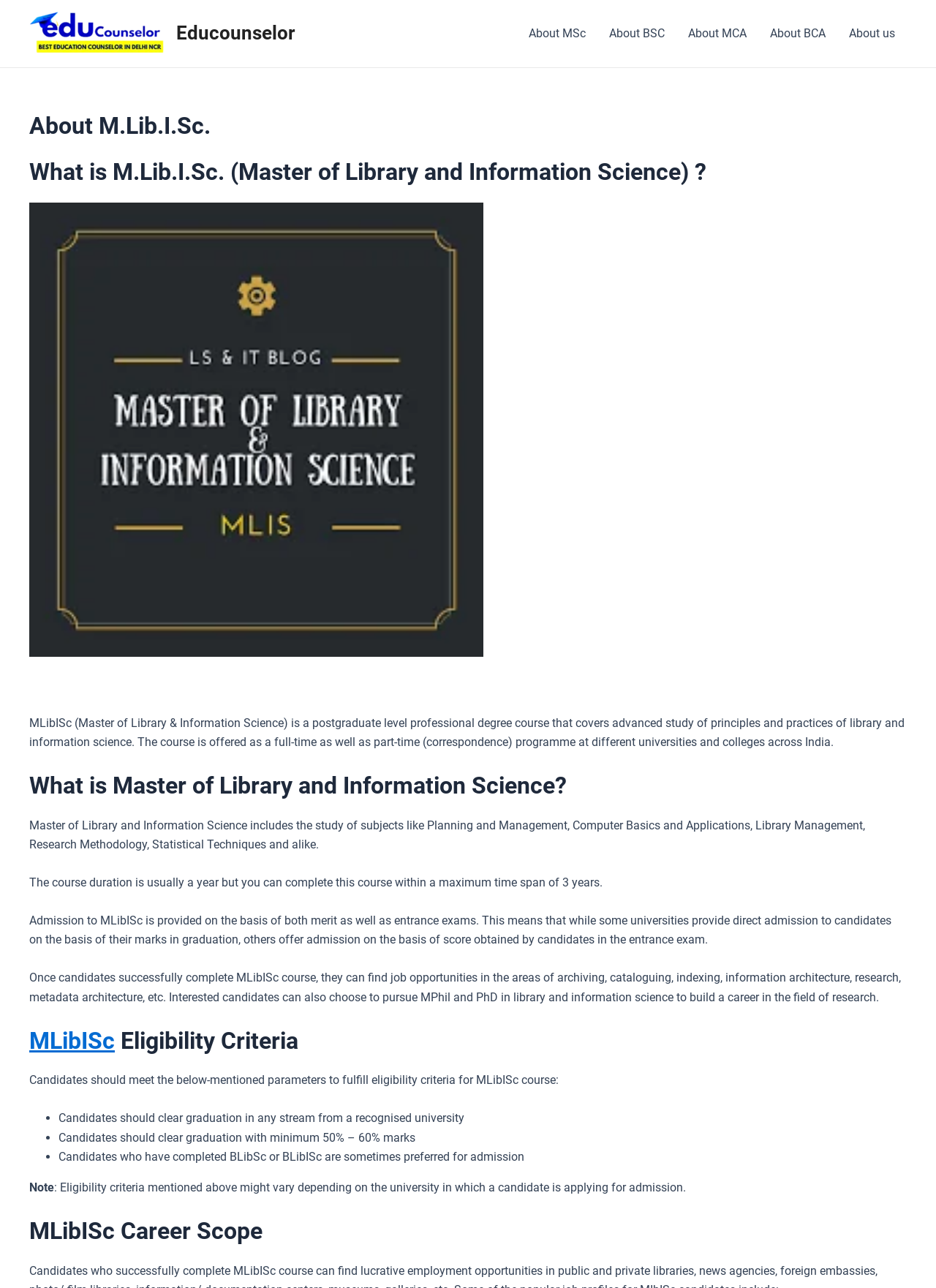Please find and report the bounding box coordinates of the element to click in order to perform the following action: "Click the Educounselor link". The coordinates should be expressed as four float numbers between 0 and 1, in the format [left, top, right, bottom].

[0.031, 0.02, 0.176, 0.031]